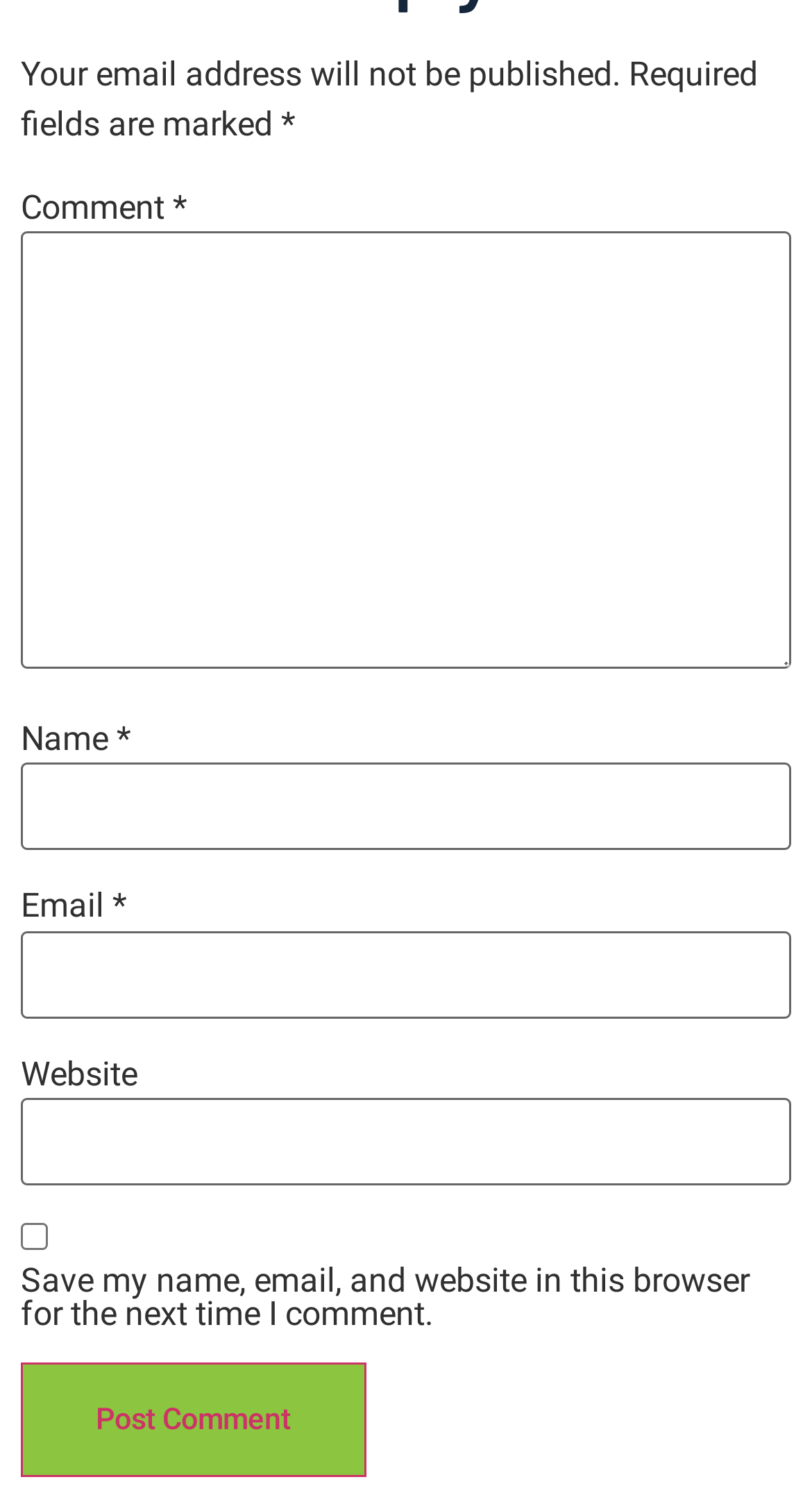Find the bounding box coordinates of the UI element according to this description: "parent_node: Email * aria-describedby="email-notes" name="email"".

[0.026, 0.617, 0.974, 0.675]